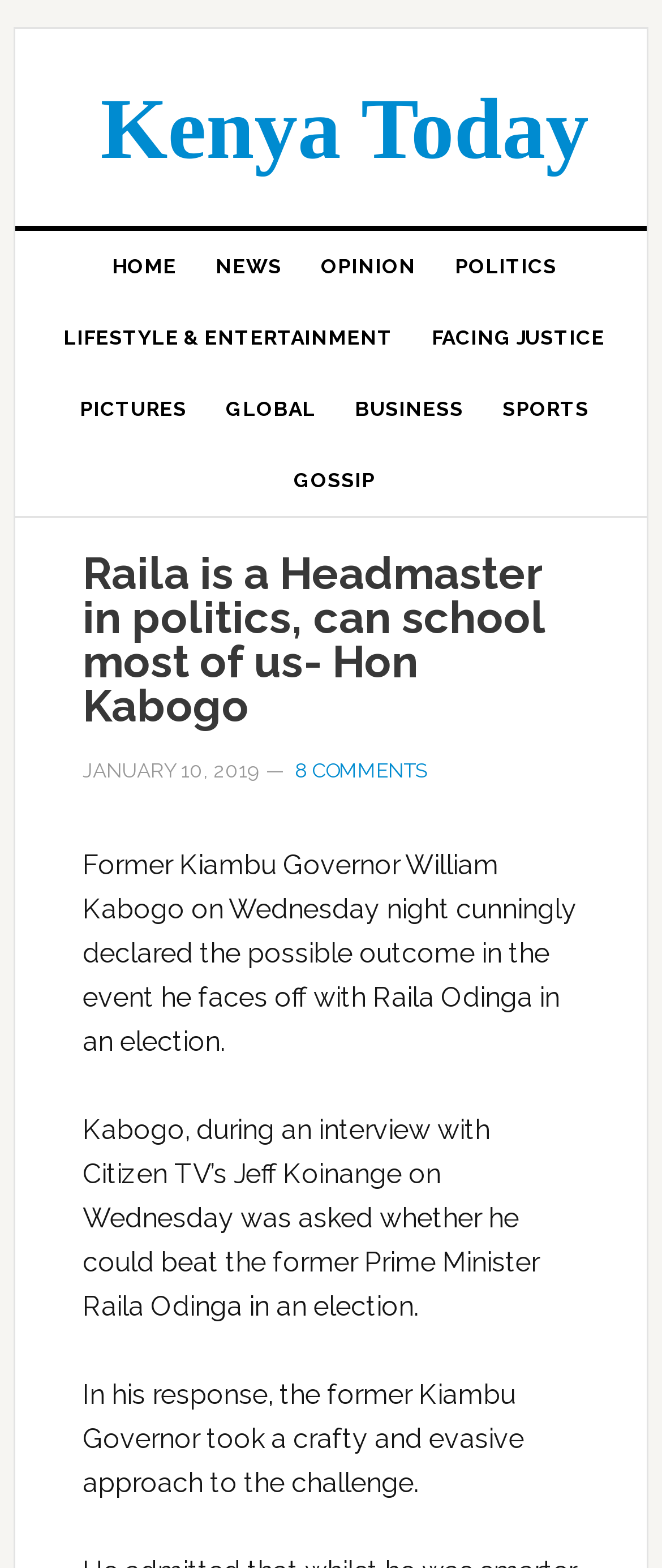What is the date of the article?
Look at the image and answer the question with a single word or phrase.

January 10, 2019